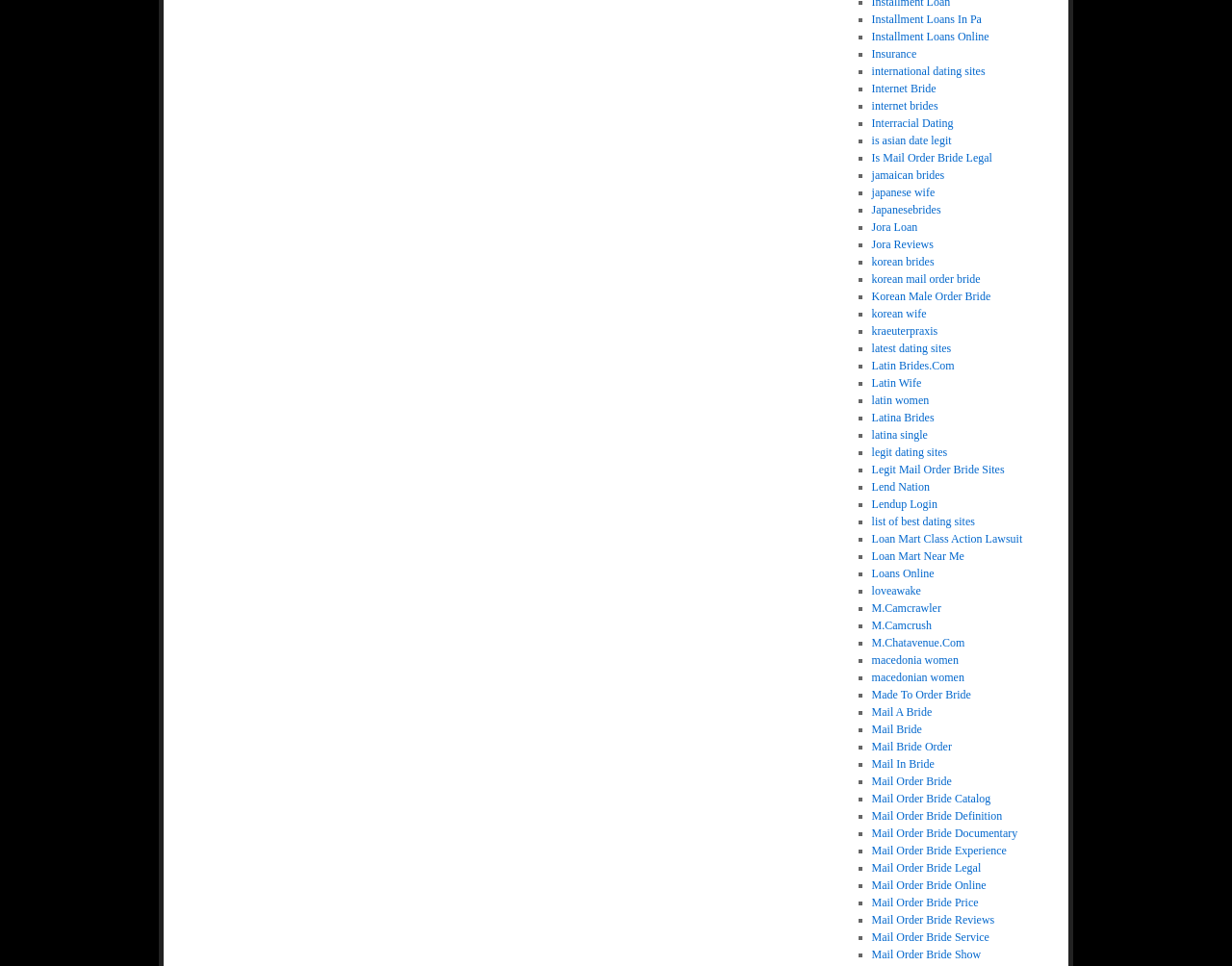Respond to the question below with a single word or phrase:
How many list markers are there?

56